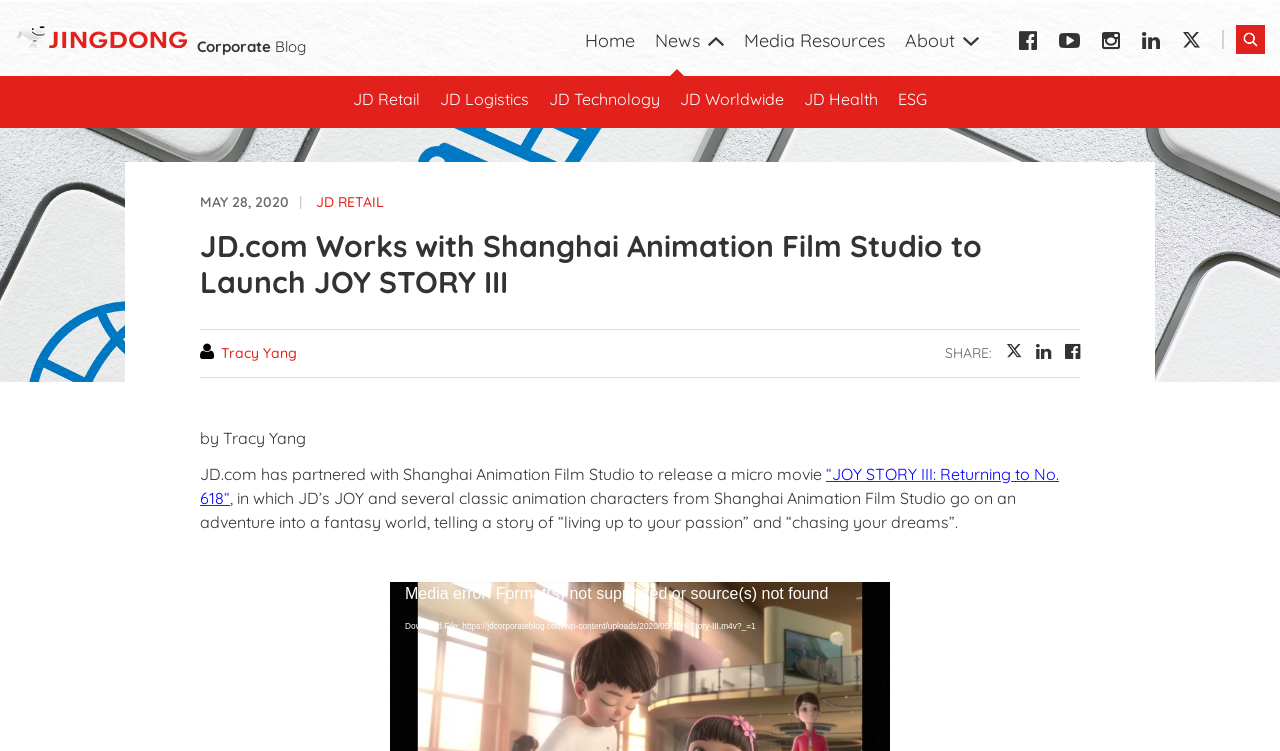Provide your answer to the question using just one word or phrase: What type of content is available below the article?

Video